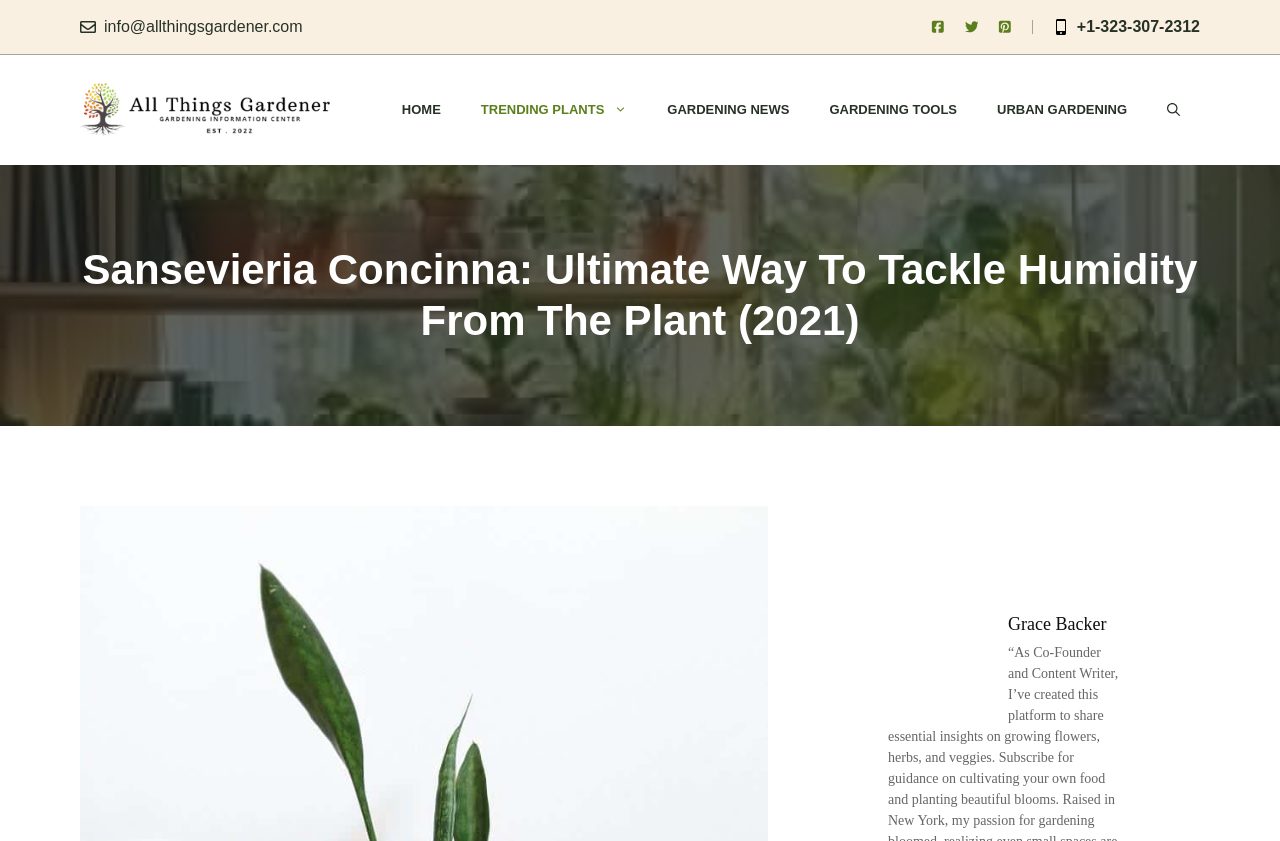Given the description of the UI element: "Trending Plants", predict the bounding box coordinates in the form of [left, top, right, bottom], with each value being a float between 0 and 1.

[0.36, 0.095, 0.506, 0.167]